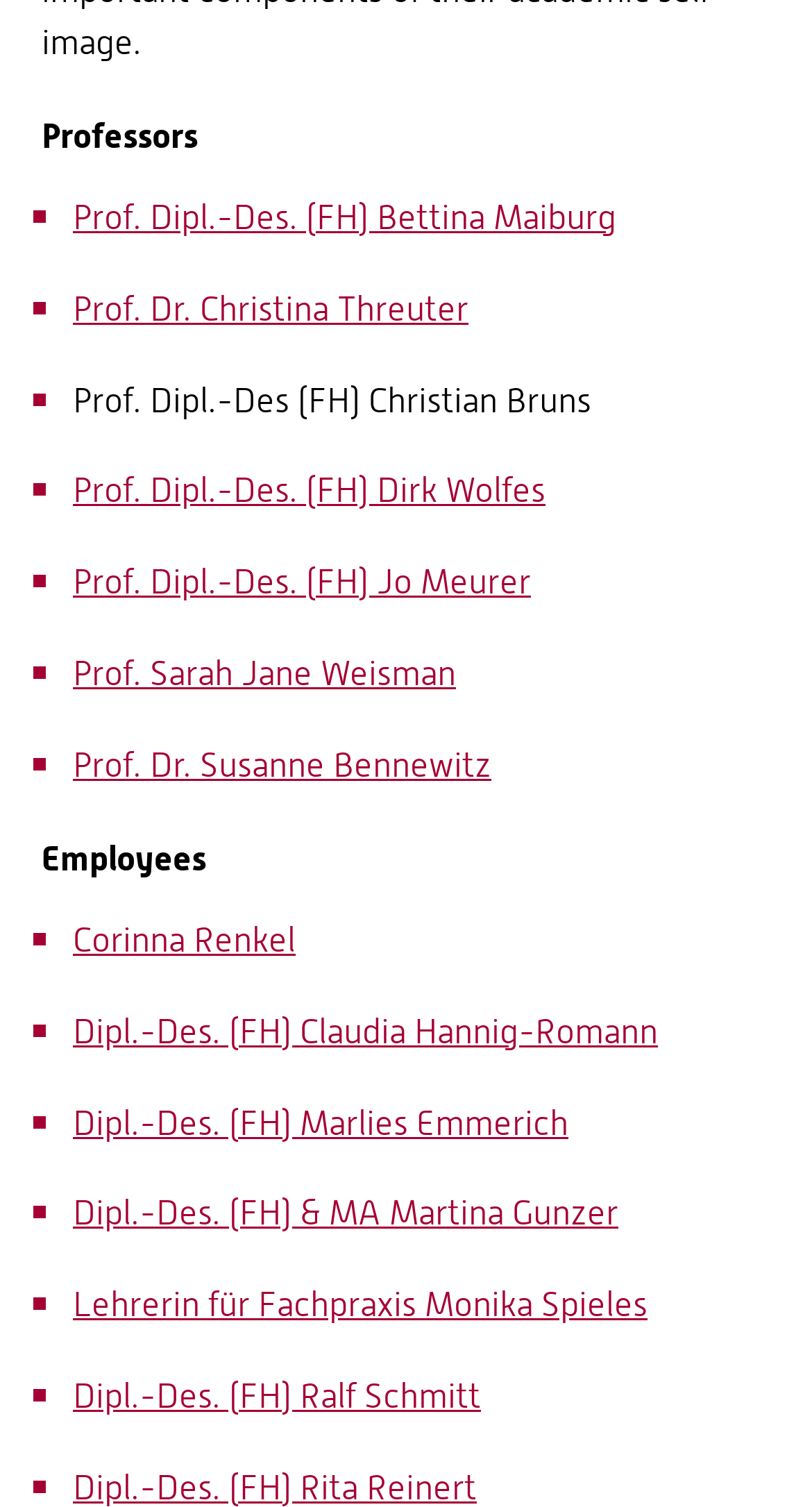Indicate the bounding box coordinates of the clickable region to achieve the following instruction: "View Prof. Dr. Christina Threuter's profile."

[0.09, 0.192, 0.577, 0.218]